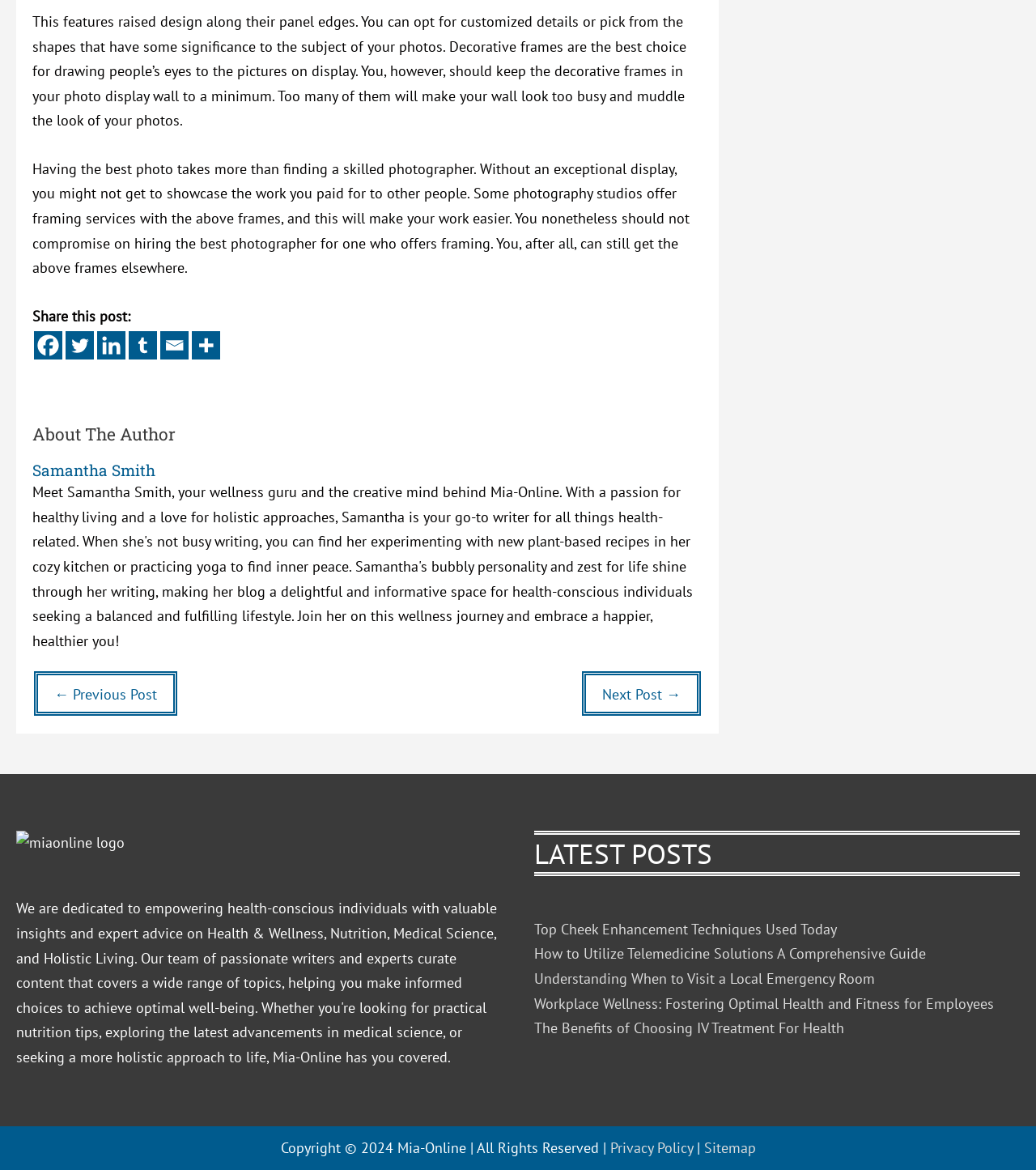What is the topic of the article?
Please answer the question with a detailed and comprehensive explanation.

The topic of the article can be determined by reading the static text elements at the top of the webpage, which discuss the use of decorative frames for displaying photos.